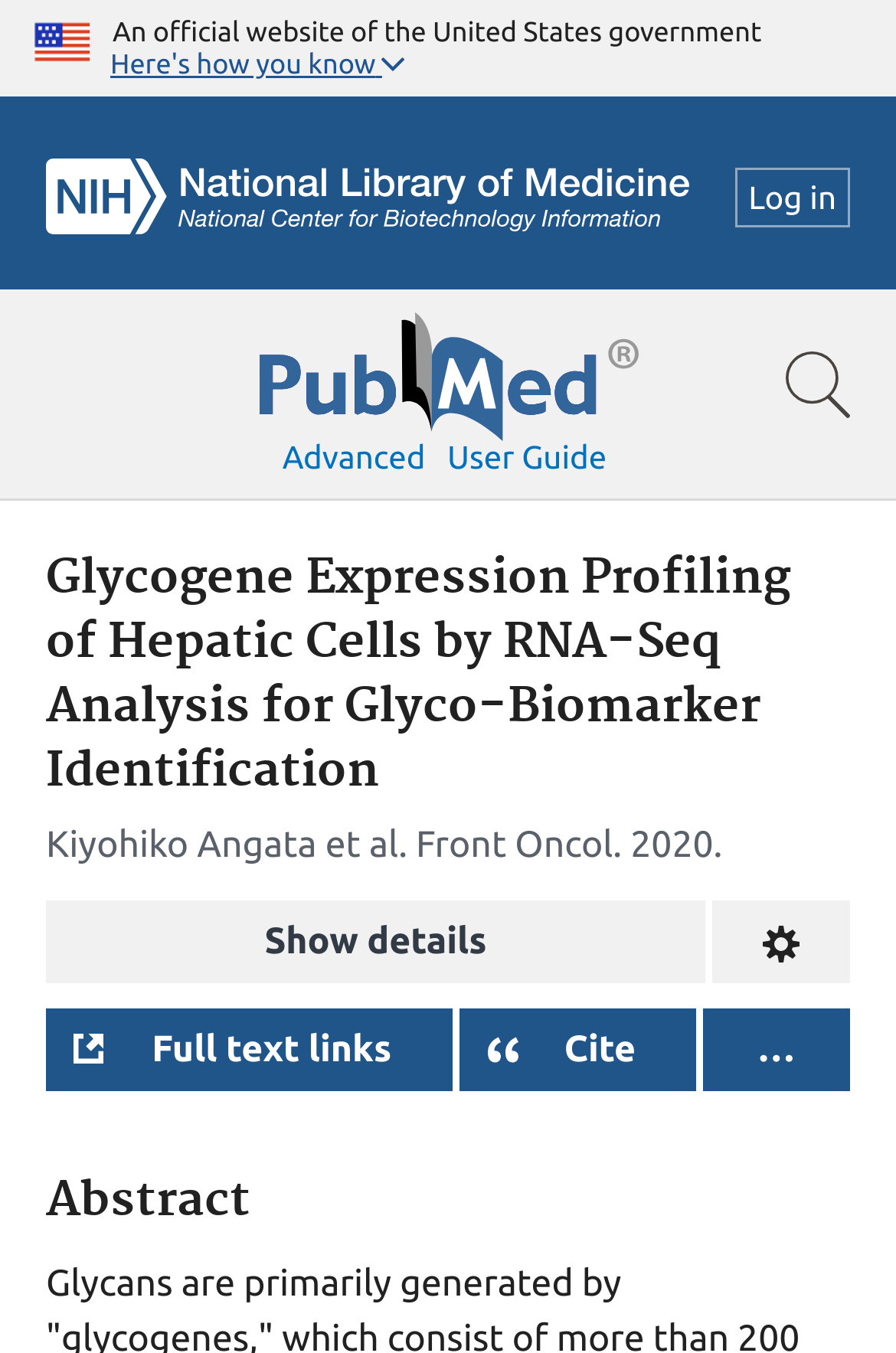Identify the headline of the webpage and generate its text content.

Glycogene Expression Profiling of Hepatic Cells by RNA-Seq Analysis for Glyco-Biomarker Identification